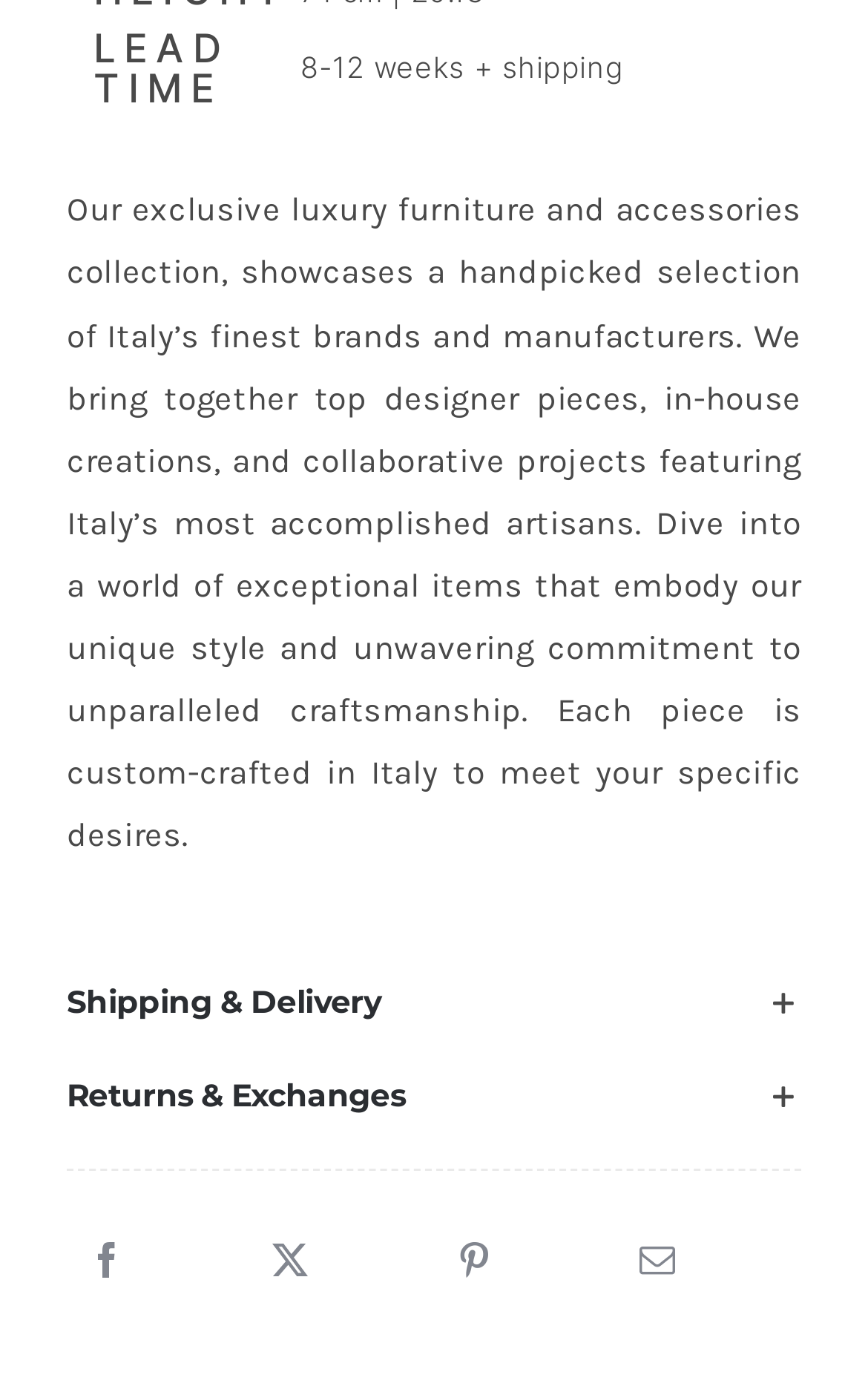Is the 'Shipping & Delivery' section expanded?
Provide an in-depth answer to the question, covering all aspects.

I checked the button element associated with the 'Shipping & Delivery' heading and found that its 'expanded' property is set to False, indicating that the section is not expanded.